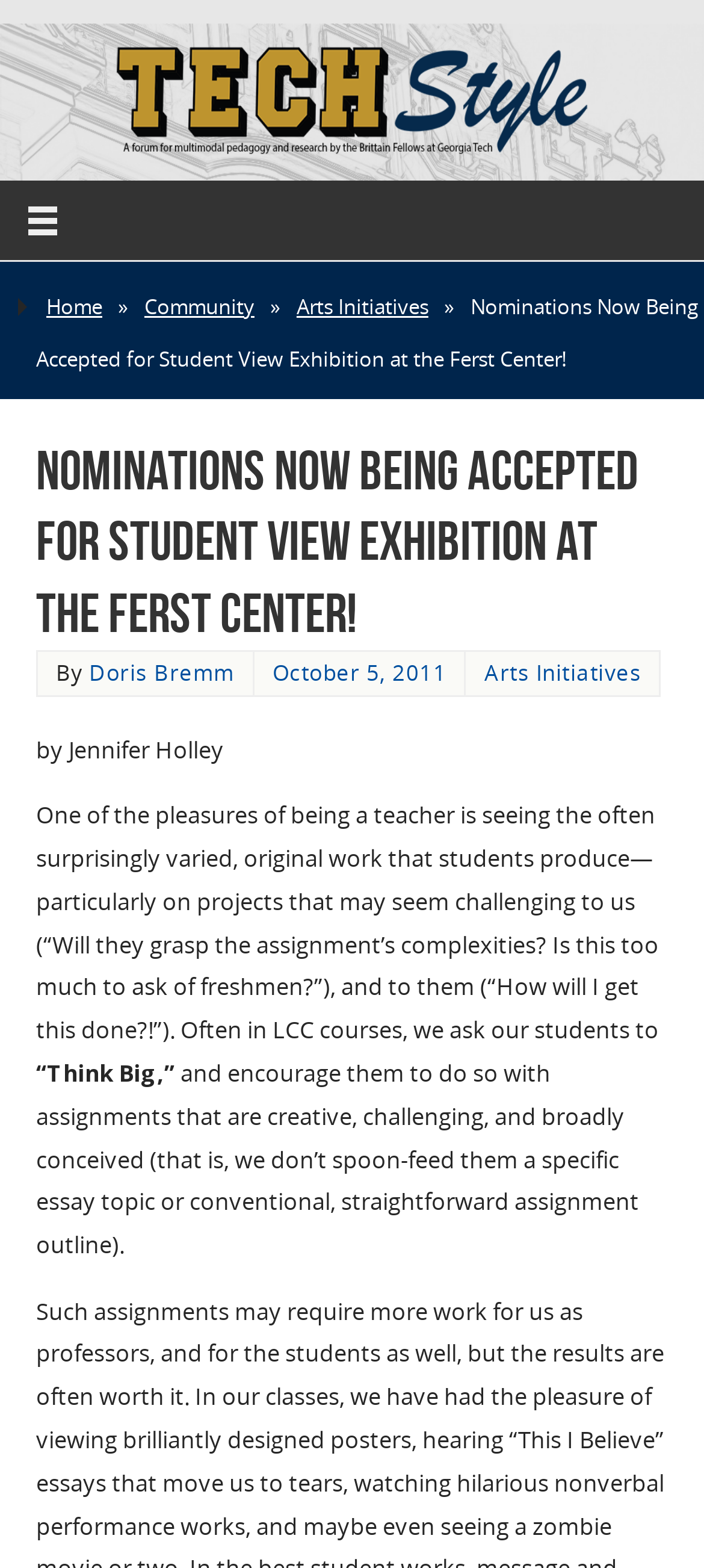Provide a thorough and detailed response to the question by examining the image: 
What is the name of the exhibition?

I found the answer by looking at the heading 'Nominations Now Being Accepted for Student View Exhibition at the Ferst Center!' which is located at the top of the webpage, indicating that the webpage is about the Student View Exhibition.